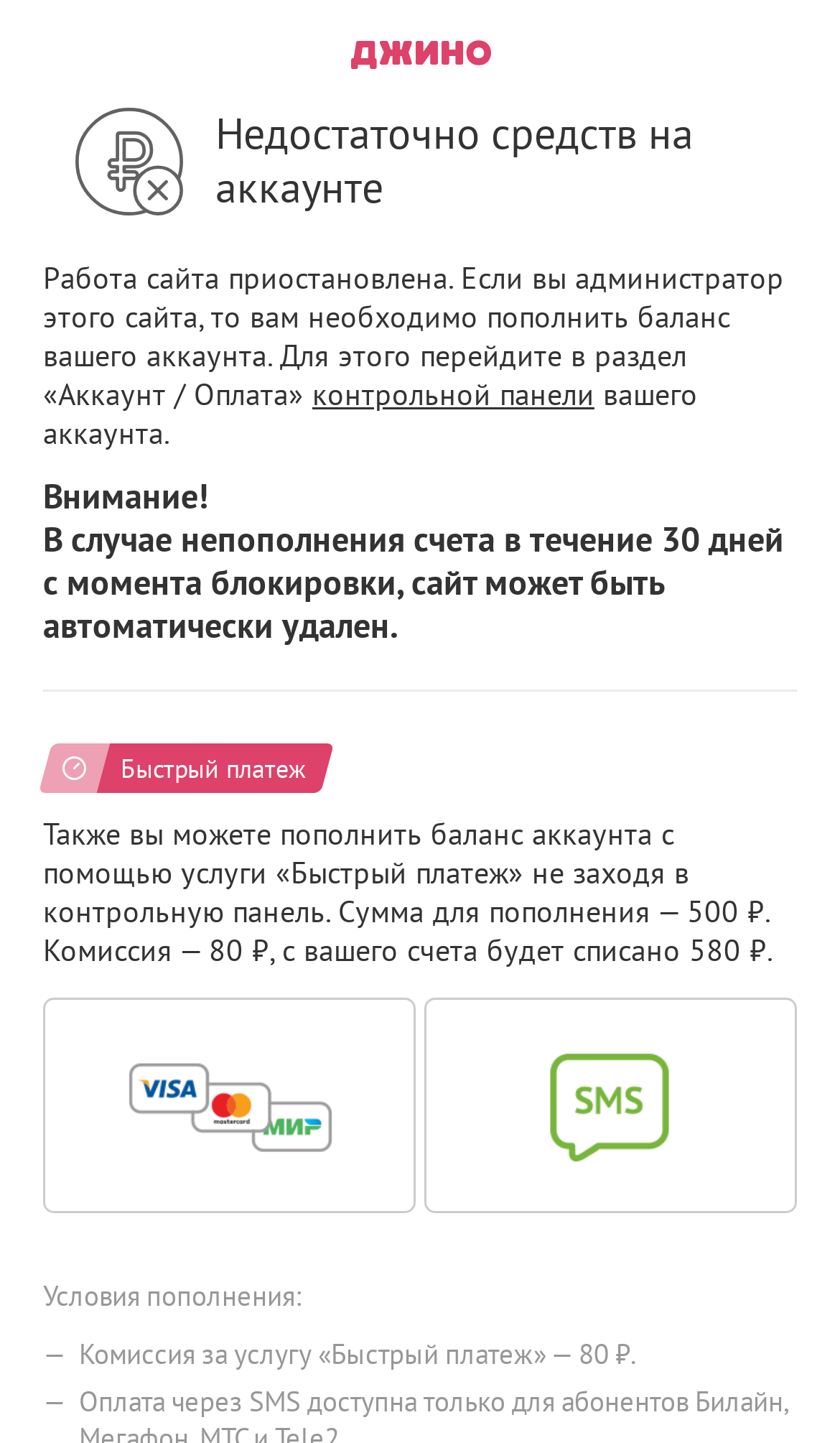What is the reason for the website's suspension?
Refer to the image and offer an in-depth and detailed answer to the question.

The website's suspension is due to the insufficient account balance, as stated in the StaticText element 'Работа сайта приостановлена. Если вы администратор этого сайта, то вам необходимо пополнить баланс вашего аккаунта.'